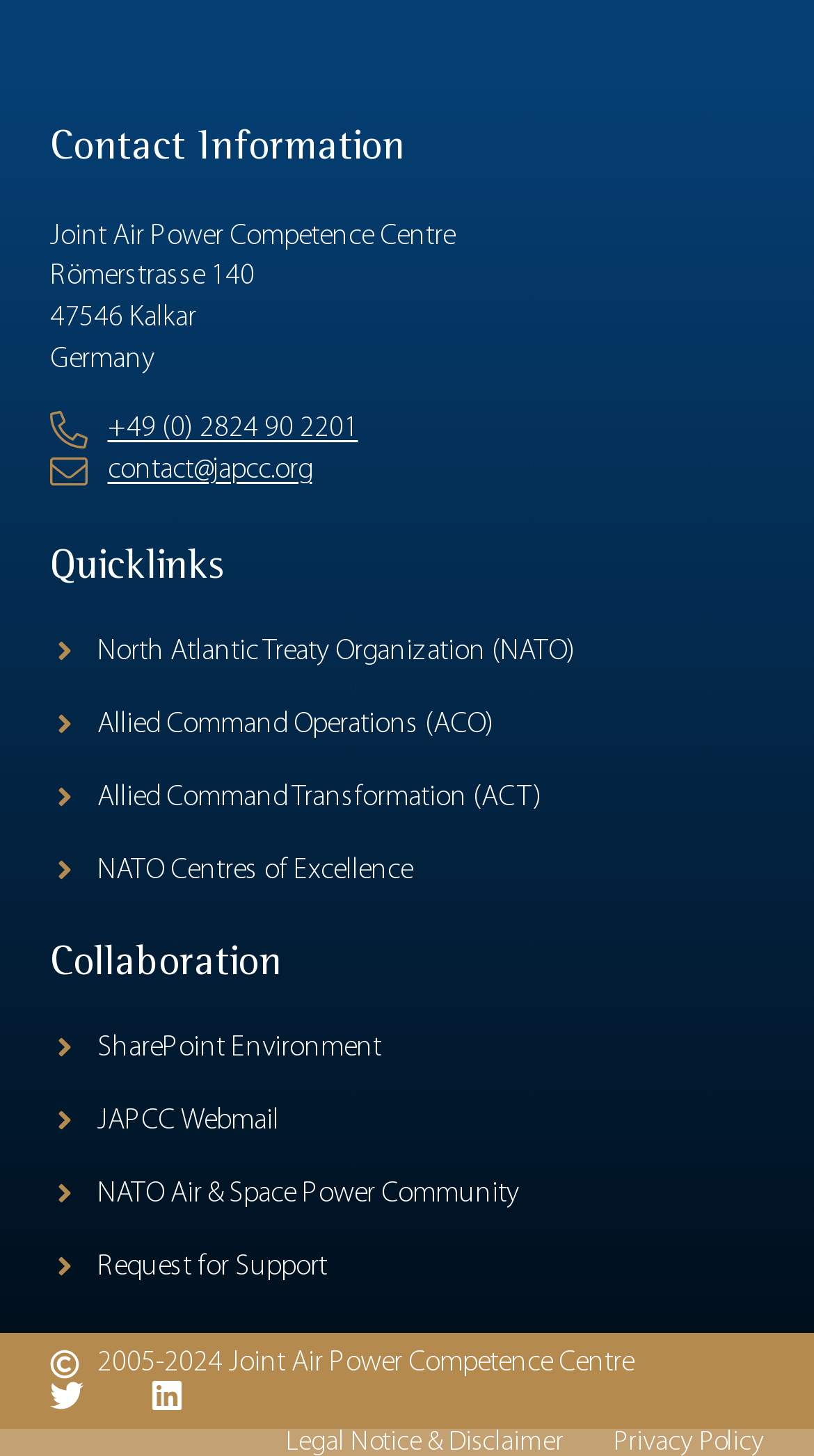Specify the bounding box coordinates (top-left x, top-left y, bottom-right x, bottom-right y) of the UI element in the screenshot that matches this description: North Atlantic Treaty Organization (NATO)

[0.062, 0.436, 0.938, 0.458]